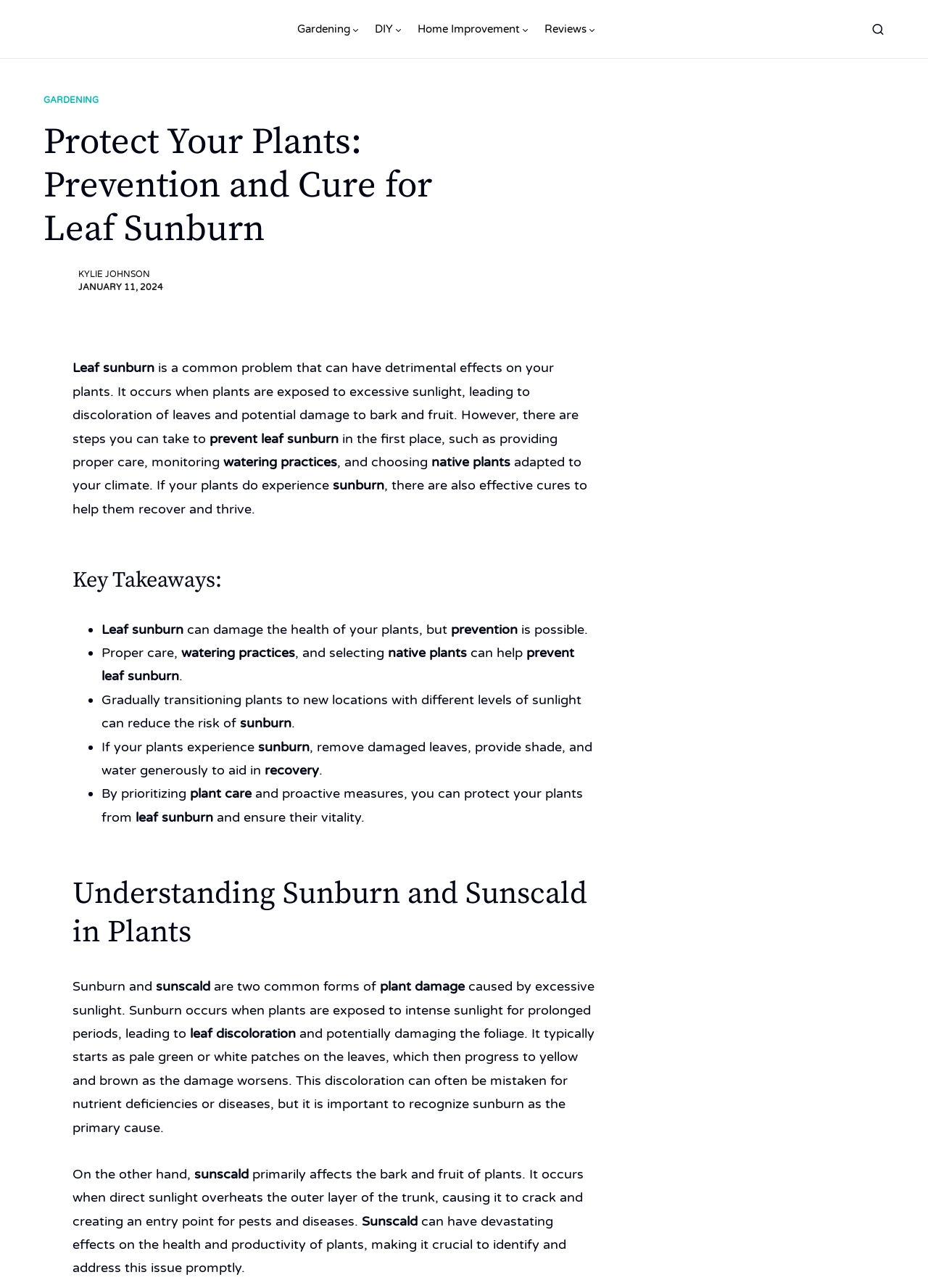Using the details from the image, please elaborate on the following question: How can you help plants recover from sunburn?

As mentioned in the webpage, if plants experience sunburn, removing damaged leaves, providing shade, and watering generously can aid in their recovery. This is stated in the section 'Key Takeaways' where it says 'If your plants experience sunburn, remove damaged leaves, provide shade, and water generously to aid in recovery'.